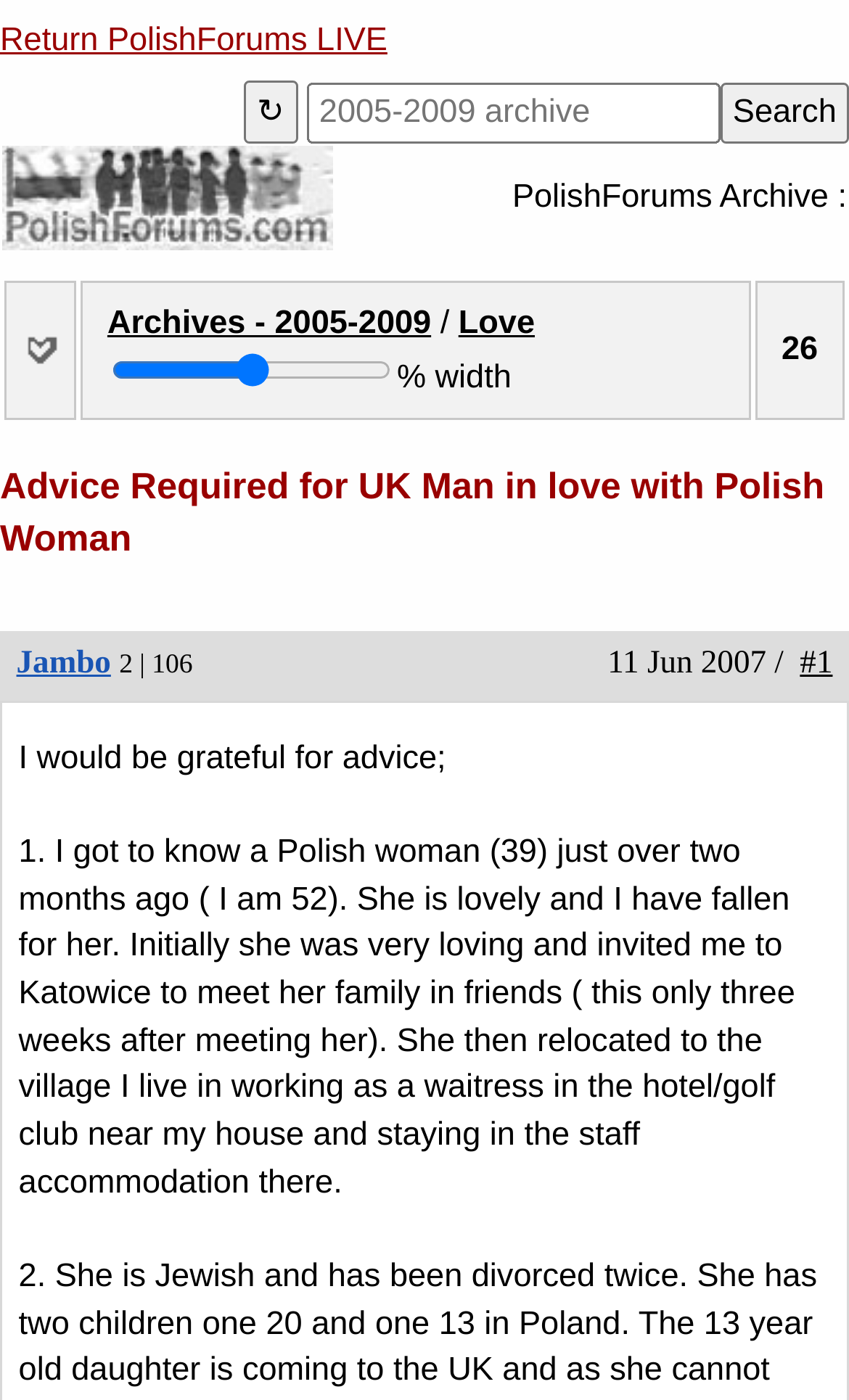Answer this question in one word or a short phrase: What is the name of the forum?

PolishForums